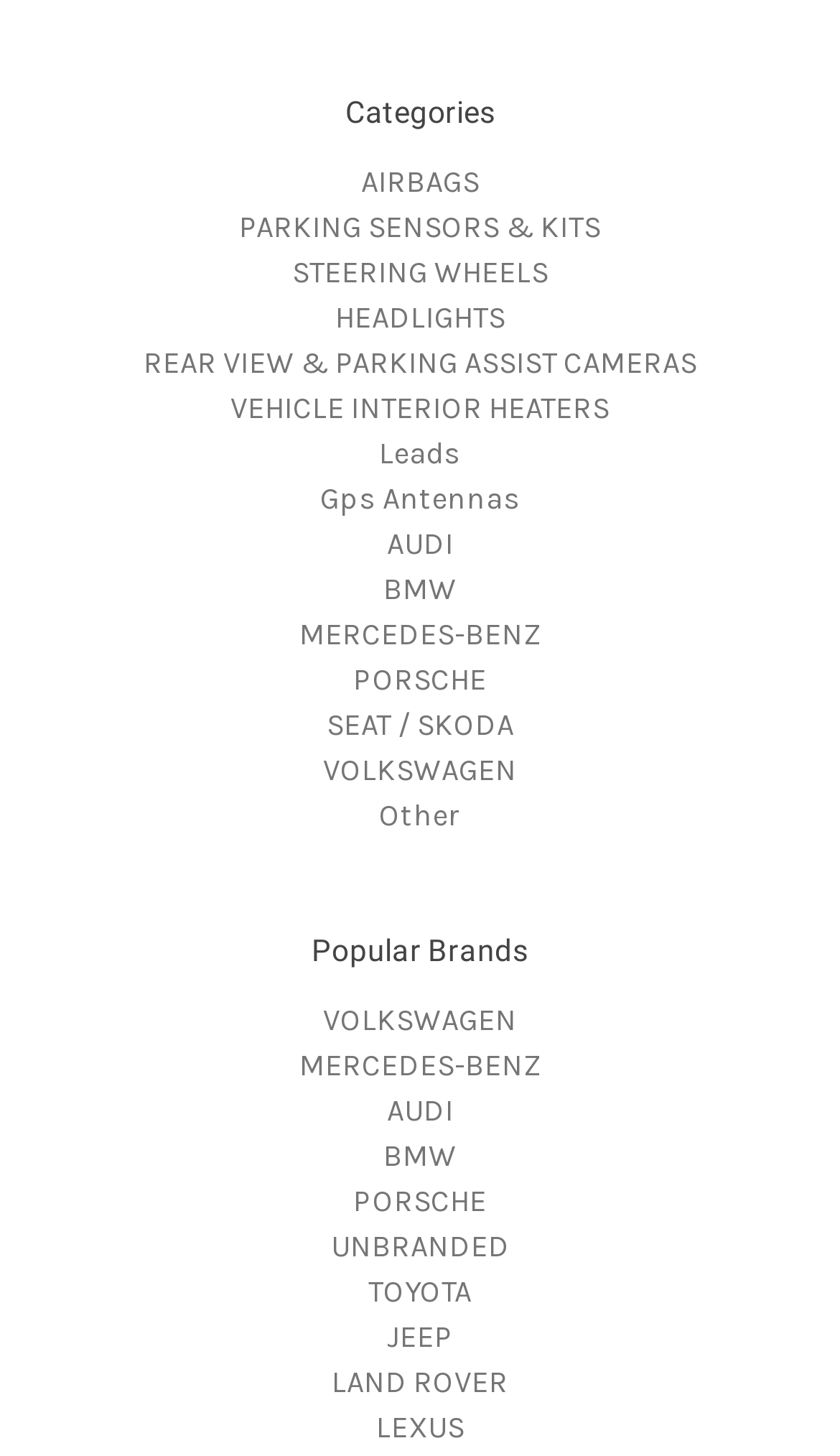Give a one-word or short phrase answer to this question: 
What is the second popular brand?

MERCEDES-BENZ